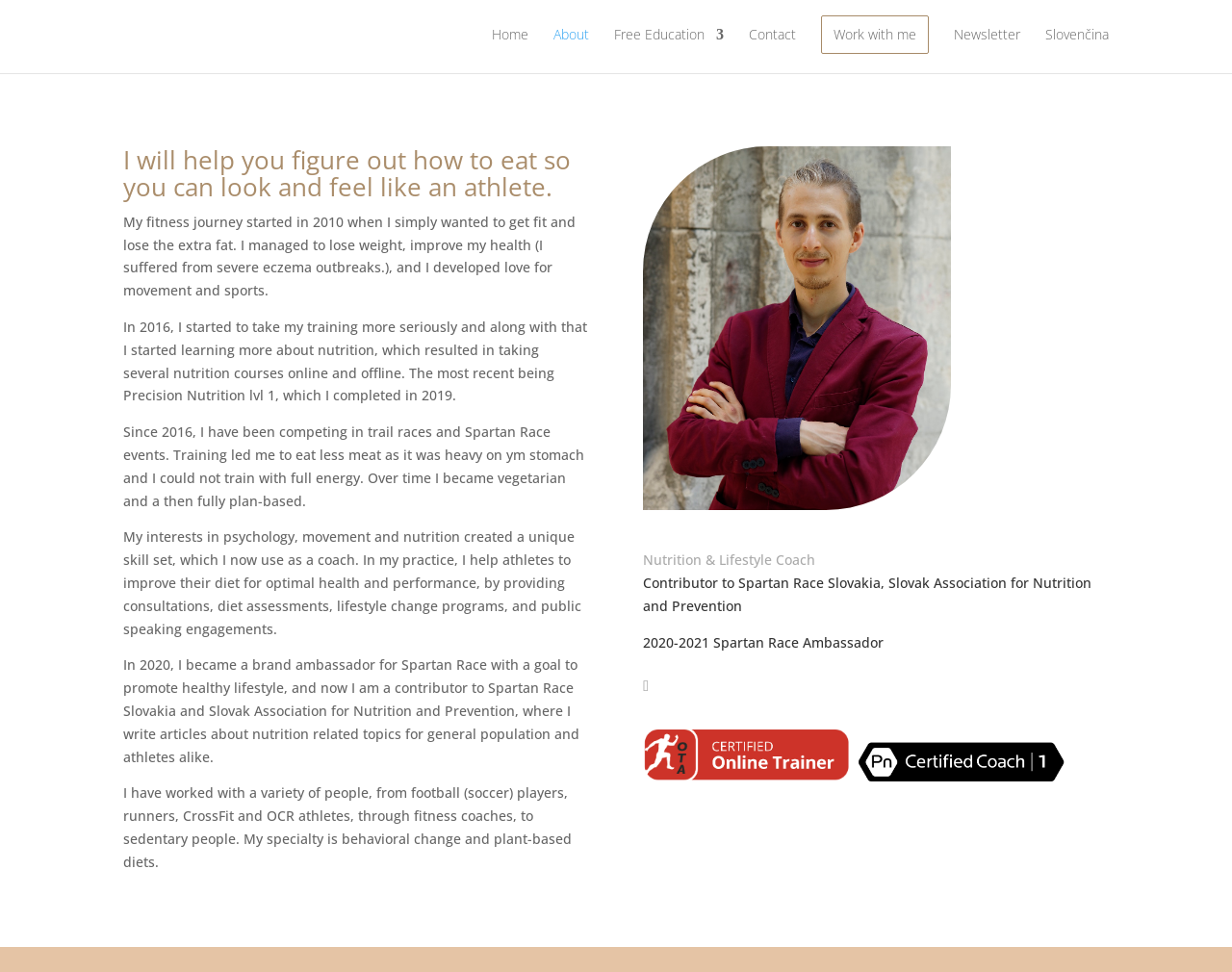Respond with a single word or phrase to the following question:
What is the profession of Daniel Weiss?

Nutrition & Lifestyle Coach